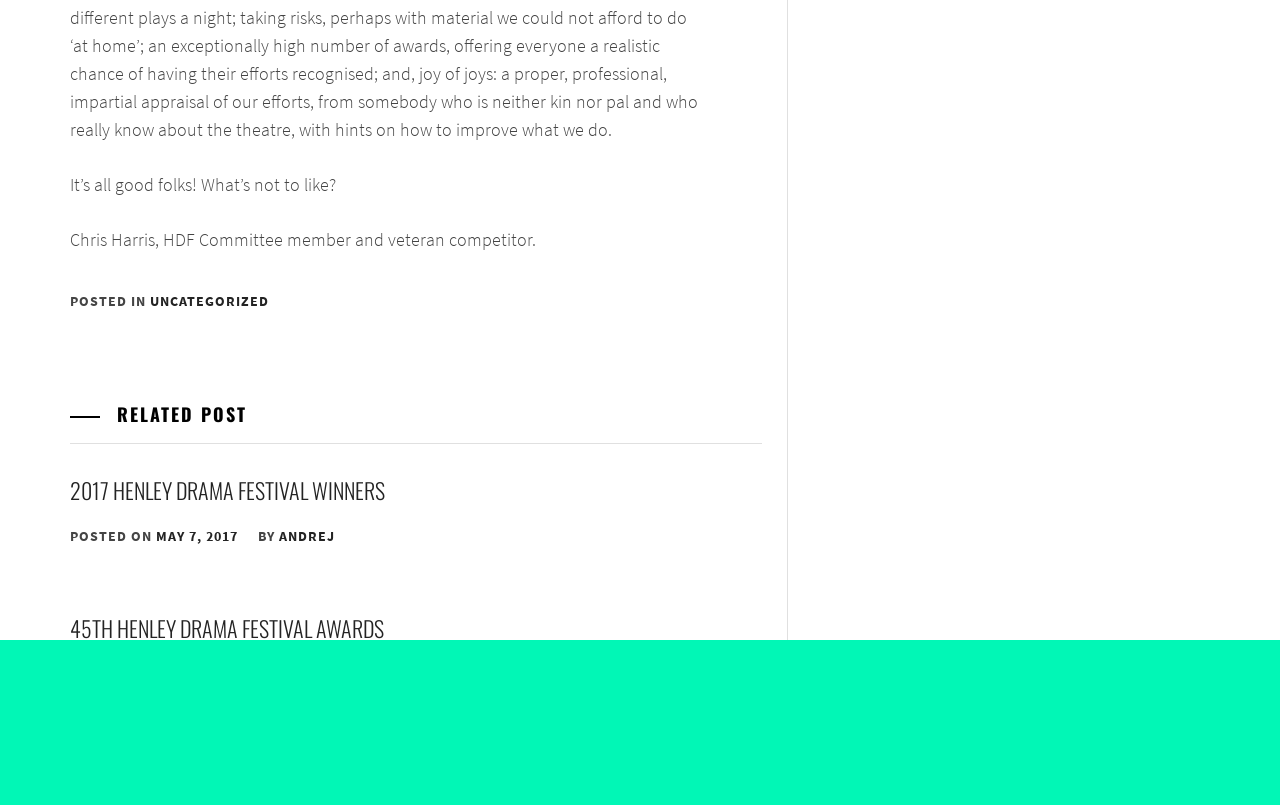Bounding box coordinates should be in the format (top-left x, top-left y, bottom-right x, bottom-right y) and all values should be floating point numbers between 0 and 1. Determine the bounding box coordinate for the UI element described as: HDF Leaflet

[0.055, 0.931, 0.13, 0.971]